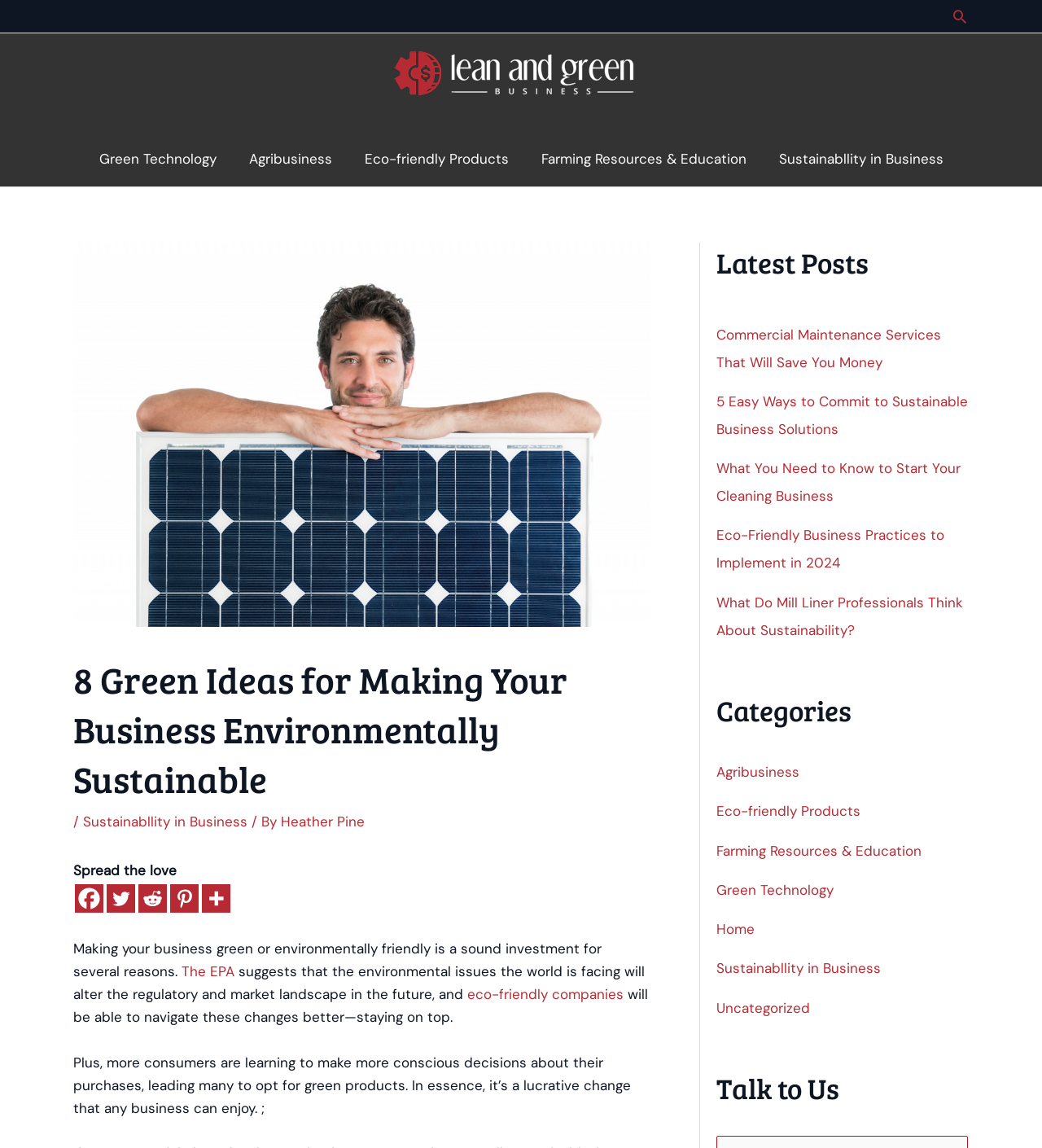Identify the bounding box coordinates for the region to click in order to carry out this instruction: "Explore the Sustainabllity in Business category". Provide the coordinates using four float numbers between 0 and 1, formatted as [left, top, right, bottom].

[0.732, 0.114, 0.921, 0.162]